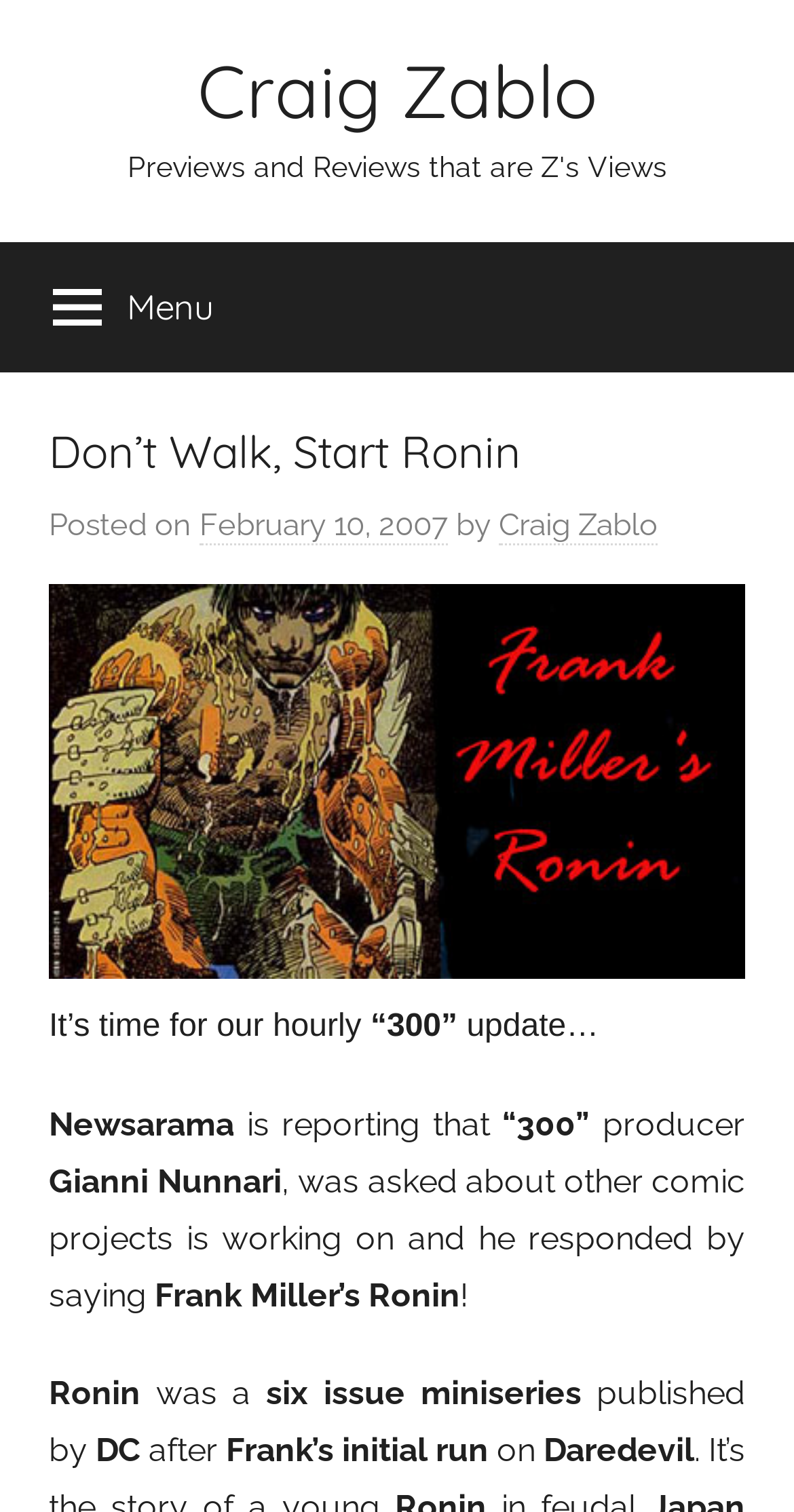Using details from the image, please answer the following question comprehensively:
How many issues did the miniseries have?

The number of issues in the miniseries can be determined by looking at the text, which states 'six issue miniseries'.